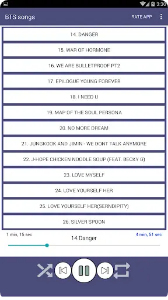What type of controls are located at the bottom of the interface?
Please answer using one word or phrase, based on the screenshot.

Playback controls